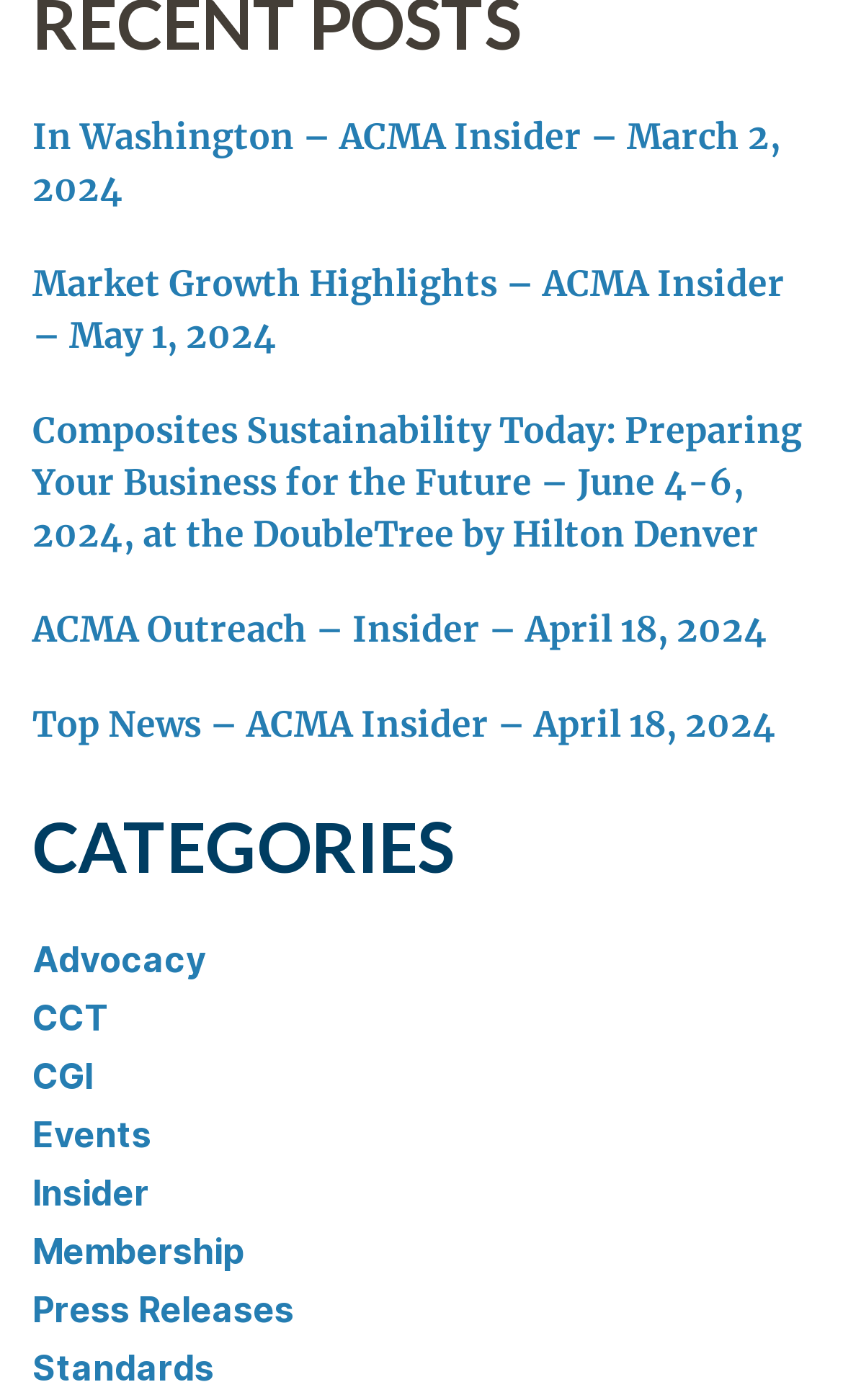What is the last category listed?
Can you provide an in-depth and detailed response to the question?

I looked at the list of links under the 'CATEGORIES' heading and found the last link, which is 'Standards', indicating it is the last category listed.